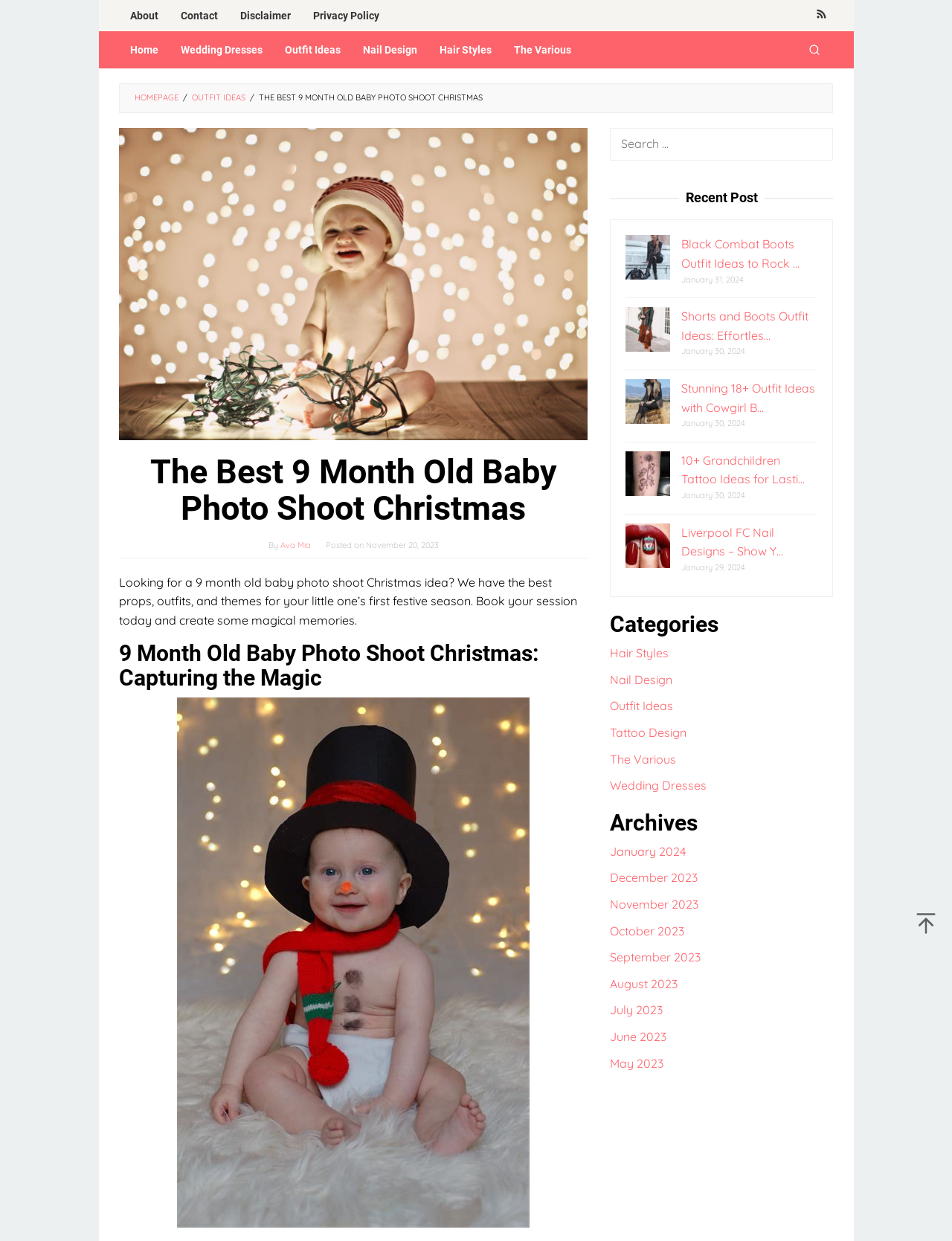Answer the following in one word or a short phrase: 
How many recent posts are displayed?

5